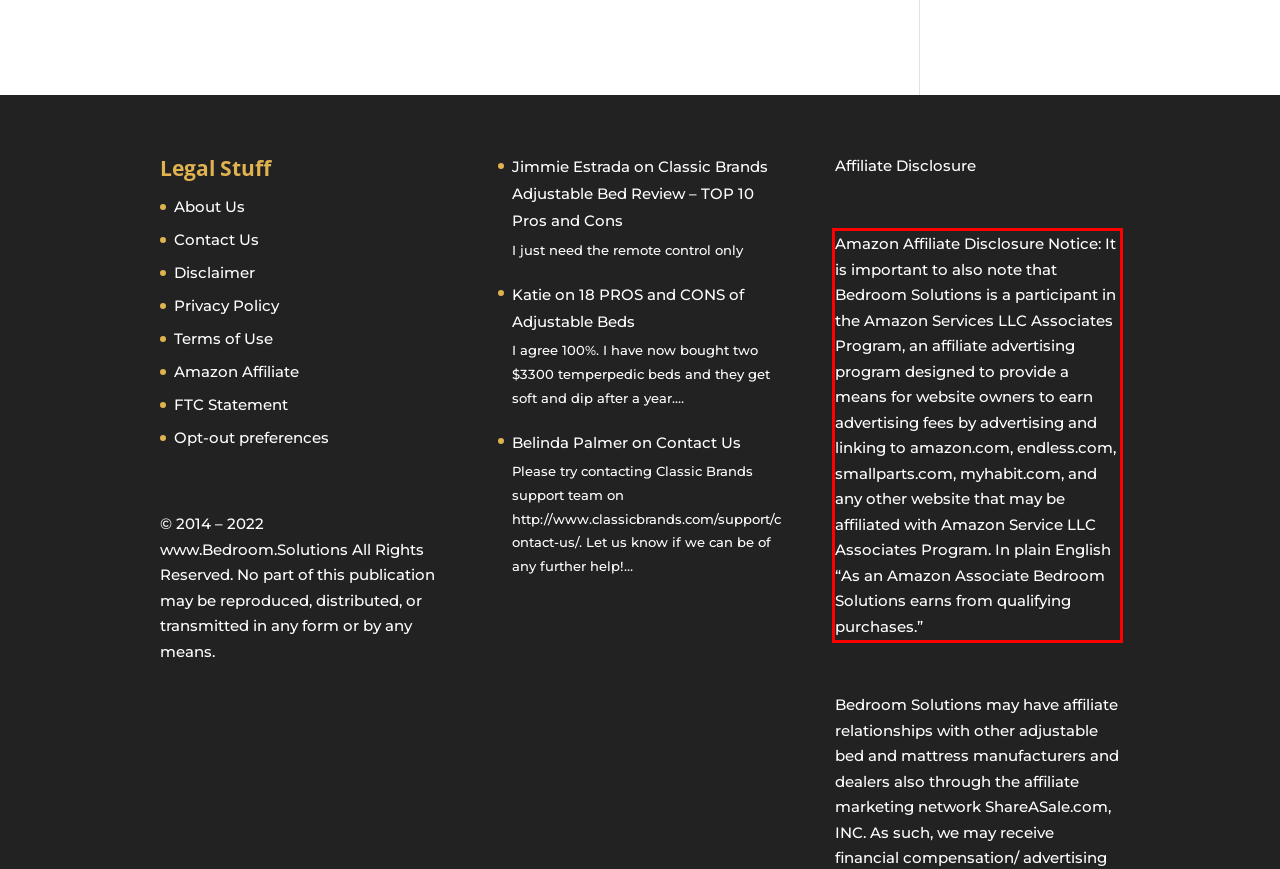Using the provided webpage screenshot, recognize the text content in the area marked by the red bounding box.

Amazon Affiliate Disclosure Notice: It is important to also note that Bedroom Solutions is a participant in the Amazon Services LLC Associates Program, an affiliate advertising program designed to provide a means for website owners to earn advertising fees by advertising and linking to amazon.com, endless.com, smallparts.com, myhabit.com, and any other website that may be affiliated with Amazon Service LLC Associates Program. In plain English “As an Amazon Associate Bedroom Solutions earns from qualifying purchases.”